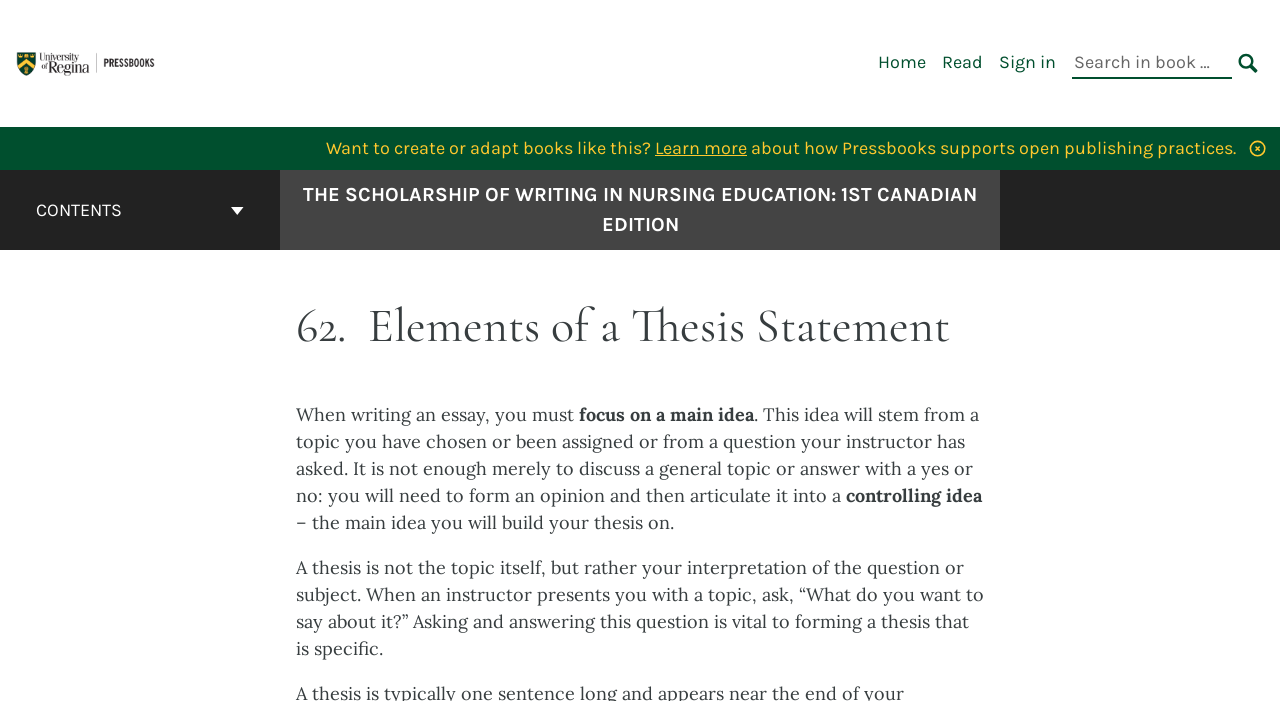What is the navigation section below the header?
Using the visual information from the image, give a one-word or short-phrase answer.

Book Contents Navigation